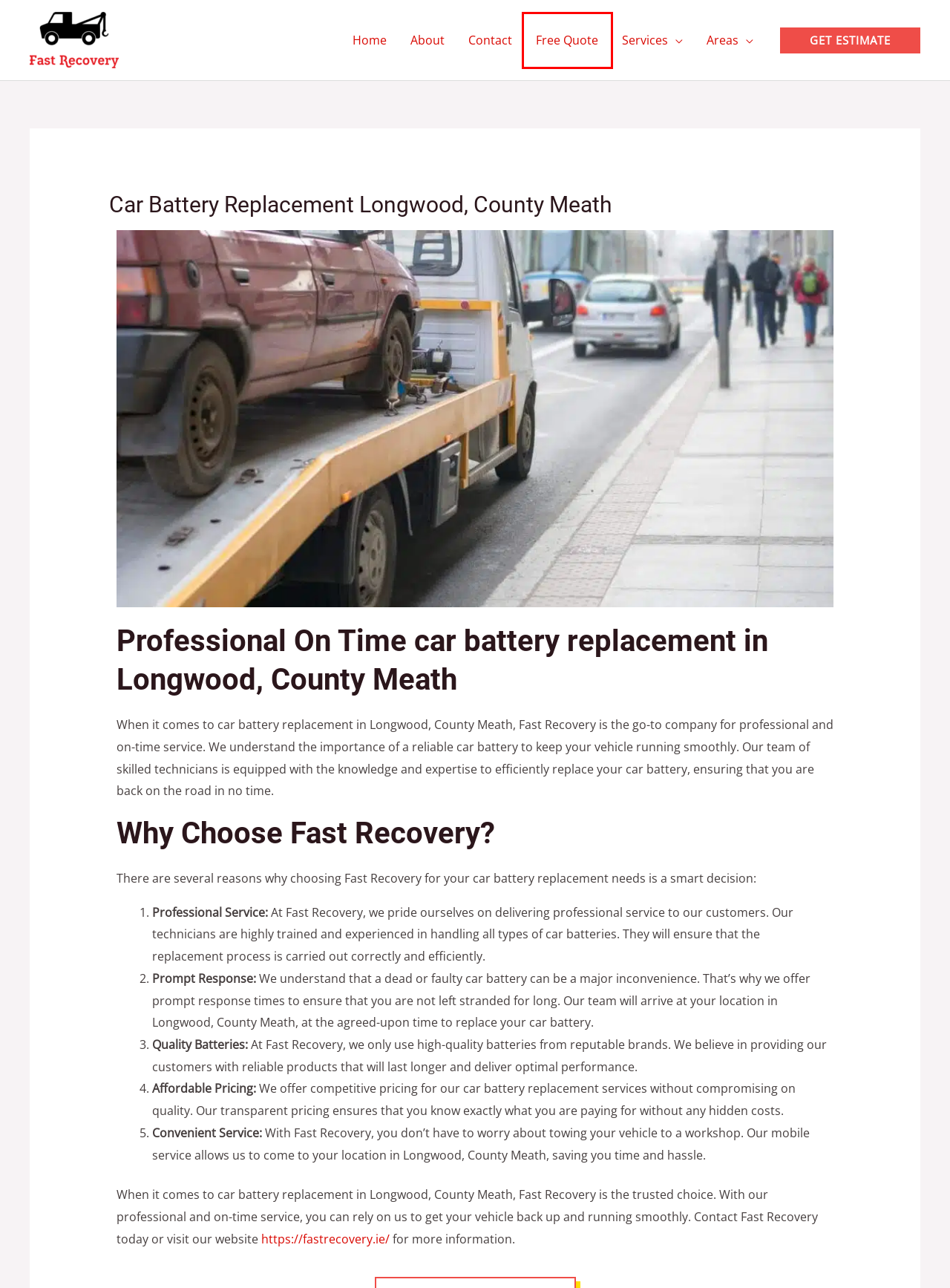Observe the webpage screenshot and focus on the red bounding box surrounding a UI element. Choose the most appropriate webpage description that corresponds to the new webpage after clicking the element in the bounding box. Here are the candidates:
A. Get a Free Quote for Towing Services - Fast Recovery Towing
B. Privacy Policy -
C. About Fast Recovery Towing - Reliable Towing Services in Dublin
D. Breakdown Assistance in Allen - 24/7 Emergency Service
E. Breakdown Assistance in Allenwood - 24/7 Emergency Service
F. Fast Recovery Towing - Best Towing Services in Dublin
G. Contact Fast Recovery Towing - Get in Touch 24/7
H. Breakdown Assistance in Aghavannagh - 24/7 Emergency Service

A